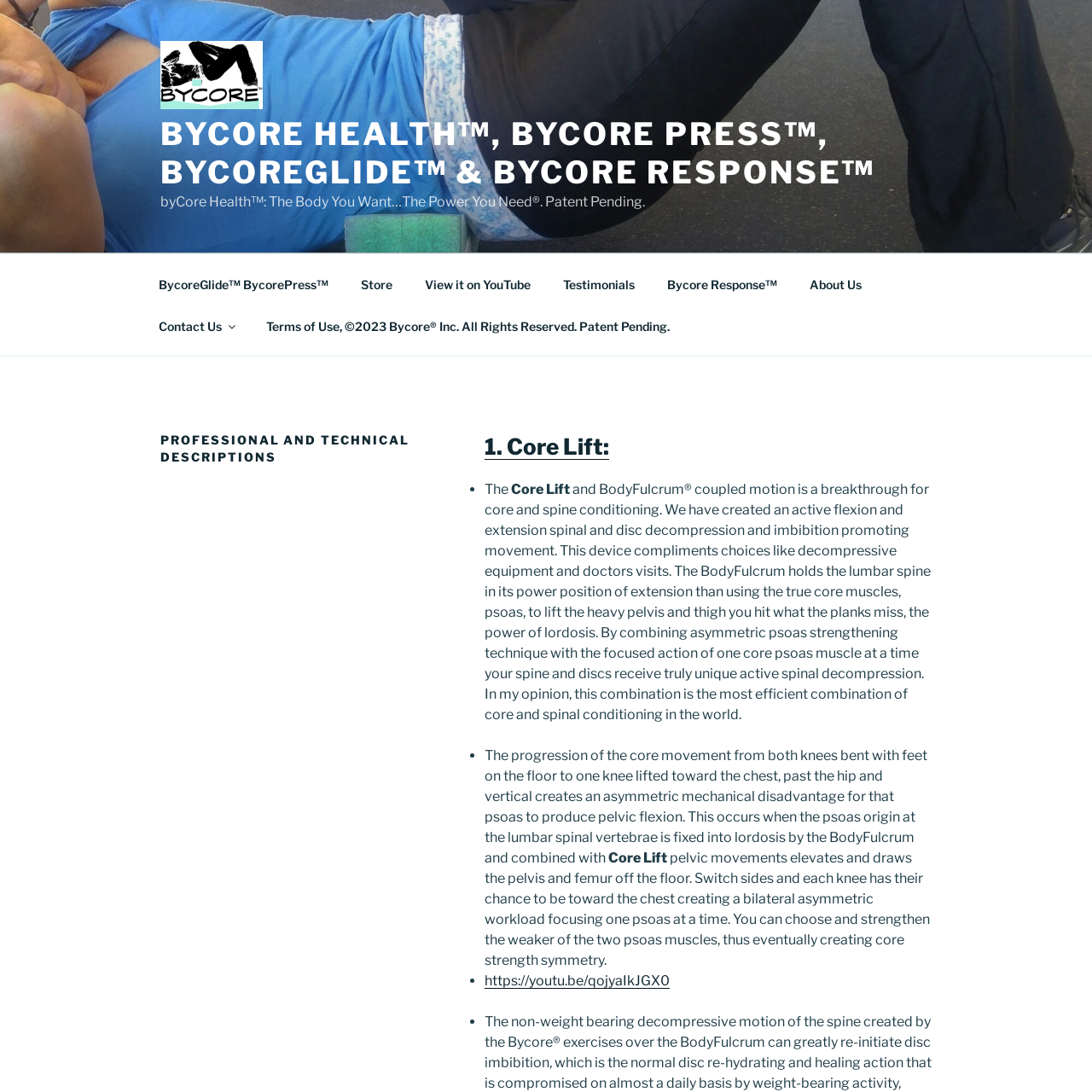Please find the top heading of the webpage and generate its text.

PROFESSIONAL AND TECHNICAL DESCRIPTIONS